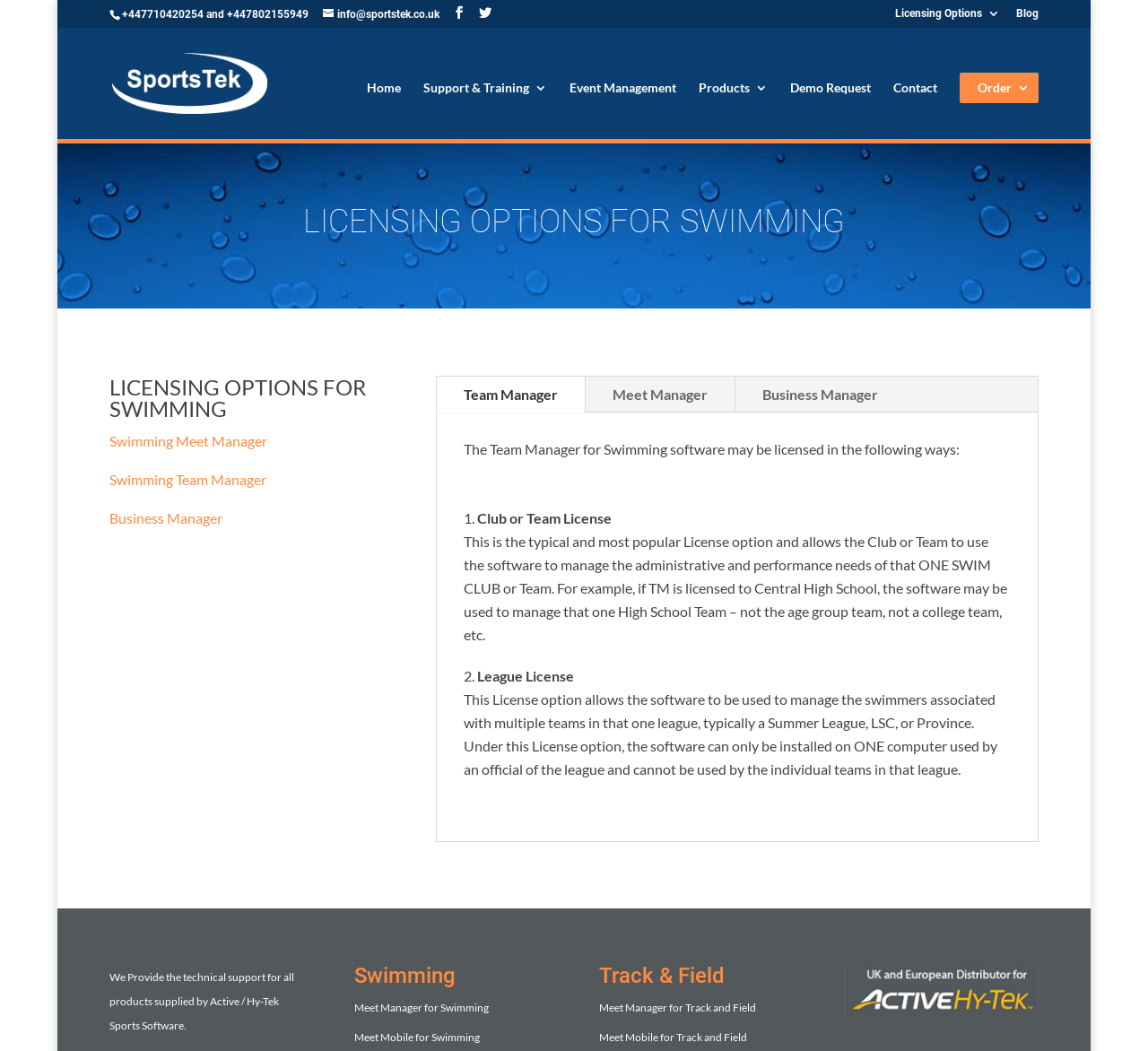Please locate and retrieve the main header text of the webpage.

LICENSING OPTIONS FOR SWIMMING